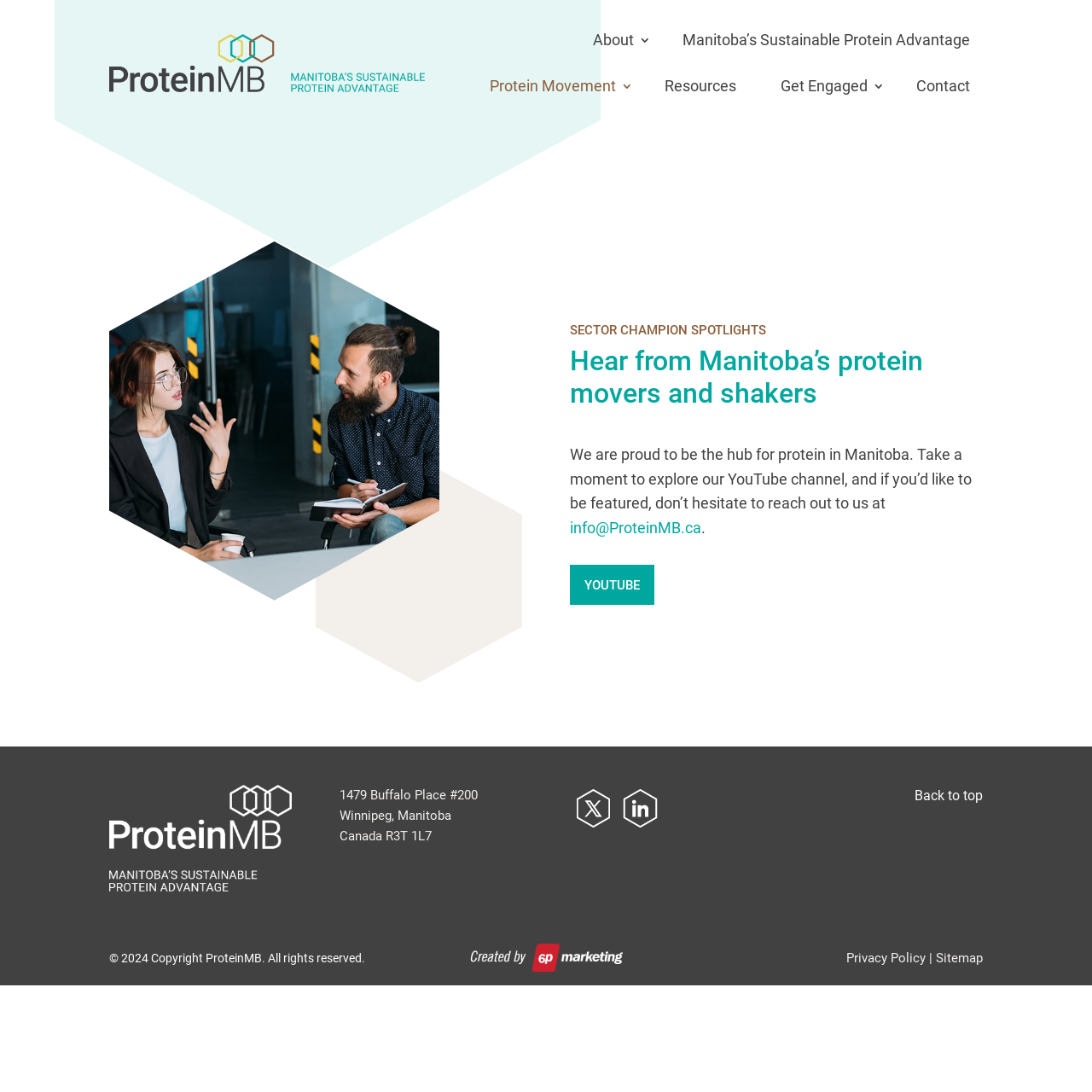Detail the various sections and features present on the webpage.

The webpage is the industry-led hub for Manitoba's sustainable protein industry, featuring sector champion spotlights. At the top left, there is a ProteinMB logo with a horizontally stacked tagline. To the right of the logo, there are five navigation links: "About 3", "Manitoba's Sustainable Protein Advantage", "Protein Movement 3", "Resources", and "Get Engaged 3", followed by a "Contact" link.

Below the navigation links, there is a large article section that spans the entire width of the page. Within this section, there is an image of an interview in what looks like an office under construction, placed on the left side. On the right side, there is a heading "SECTOR CHAMPION SPOTLIGHTS" and a subheading "Hear from Manitoba's protein movers and shakers". Below the subheading, there are three paragraphs of text describing the industry and inviting users to explore their YouTube channel. There is also a link to the YouTube channel and an email address "info@ProteinMB.ca".

At the bottom of the page, there is a footer section that contains a logo, address, and copyright information. The address is "1479 Buffalo Place #200, Winnipeg, Manitoba, Canada R3T 1L7". There are also three social media links, a "Back to top" link, and a "Privacy Policy" and "Sitemap" link.